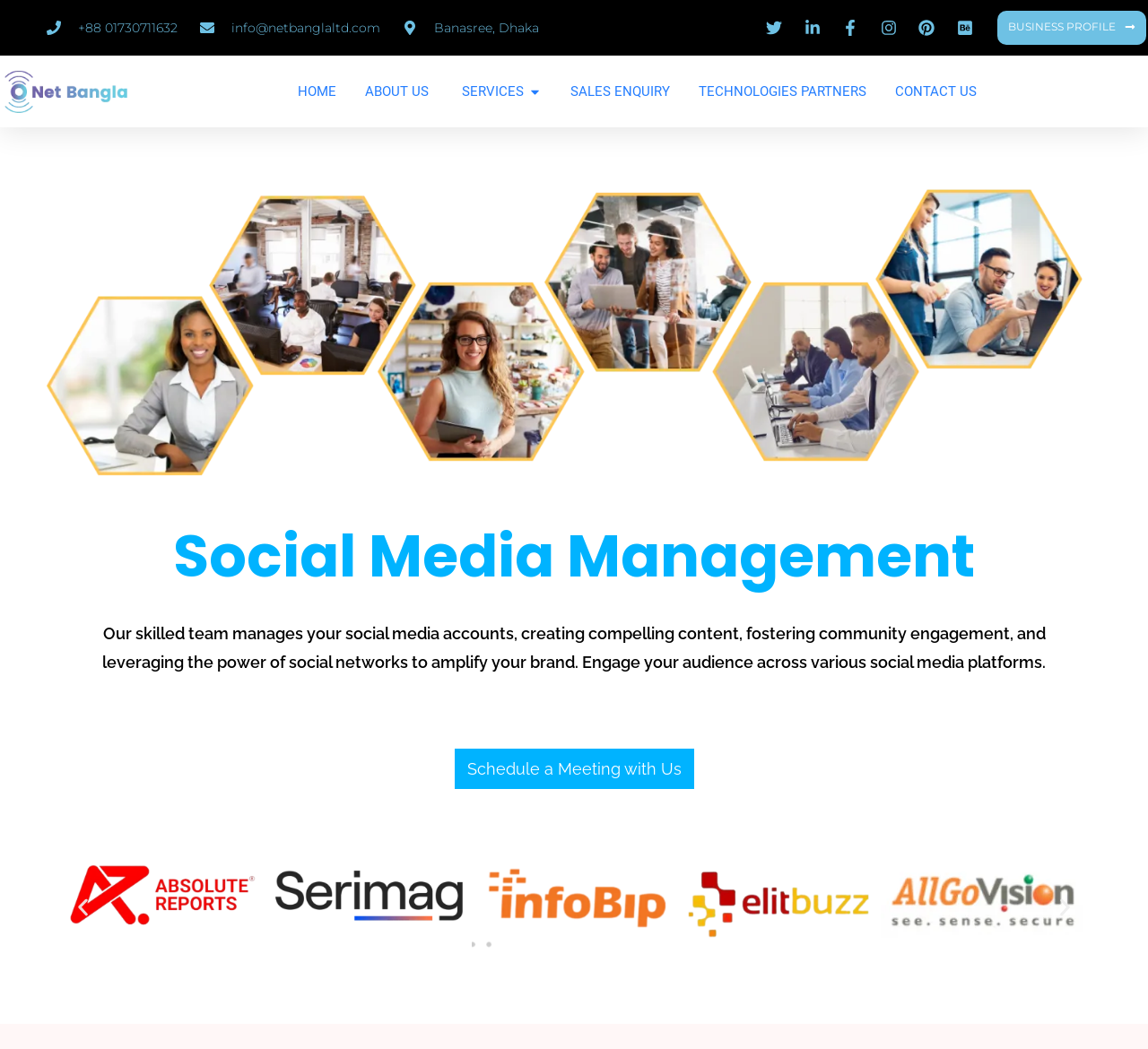Based on the element description: "Banasree, Dhaka", identify the UI element and provide its bounding box coordinates. Use four float numbers between 0 and 1, [left, top, right, bottom].

[0.35, 0.016, 0.469, 0.037]